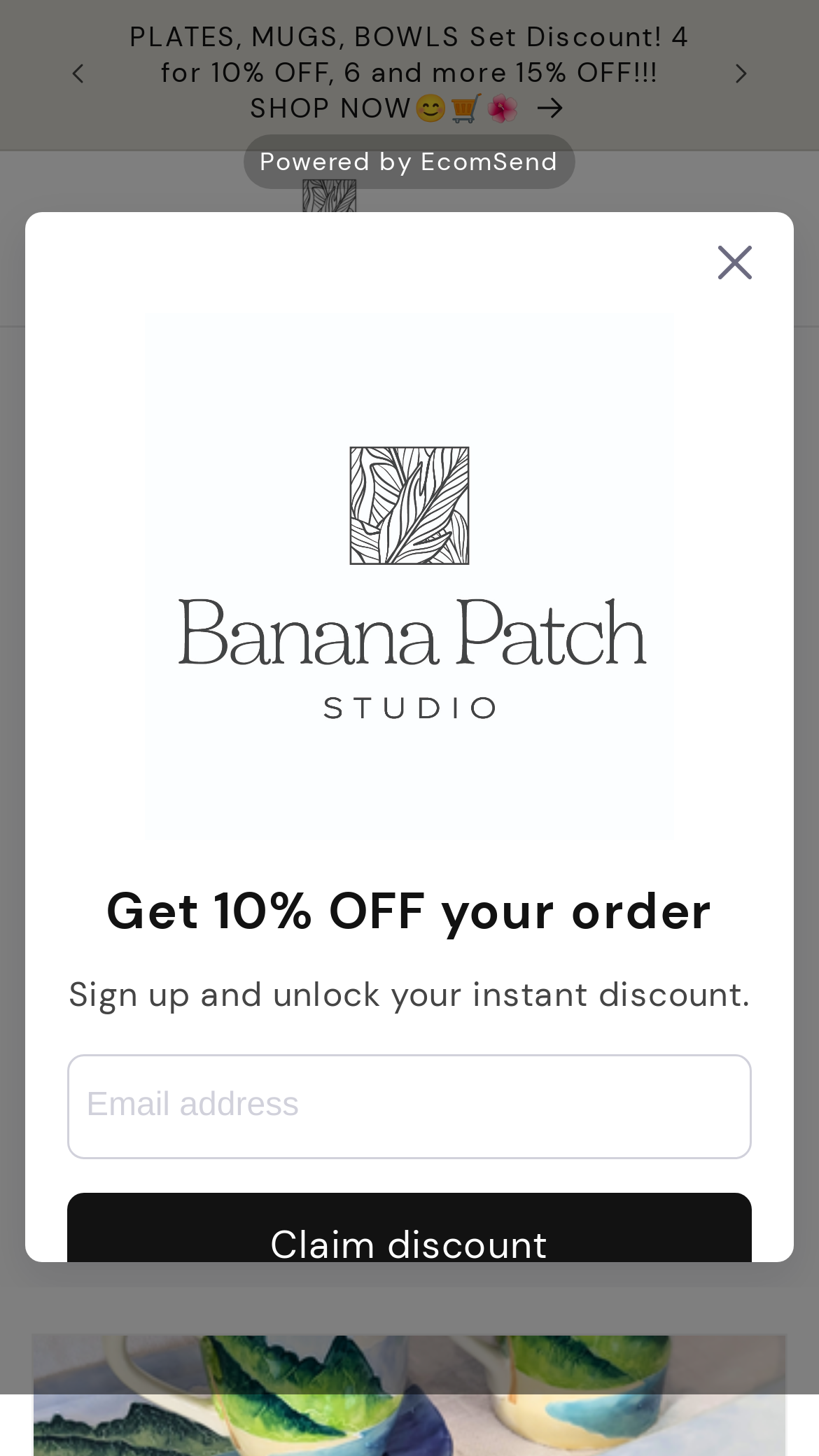What is the name of the collection?
Can you offer a detailed and complete answer to this question?

I found the answer by looking at the heading element with the text 'Collection: Bali Hai', which indicates that the collection is named Bali Hai.